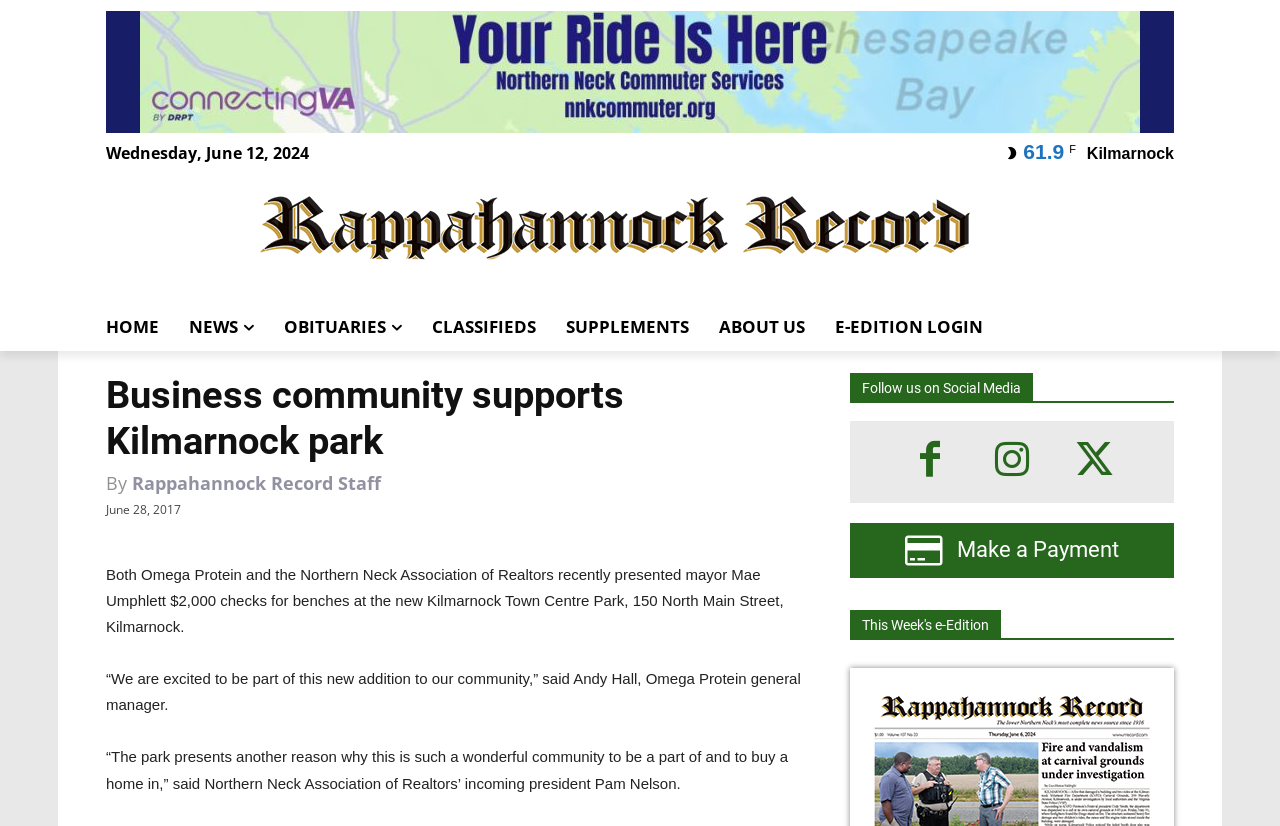Determine the bounding box coordinates of the clickable area required to perform the following instruction: "Click on 'Your Ride is Here!' link". The coordinates should be represented as four float numbers between 0 and 1: [left, top, right, bottom].

[0.083, 0.013, 0.917, 0.161]